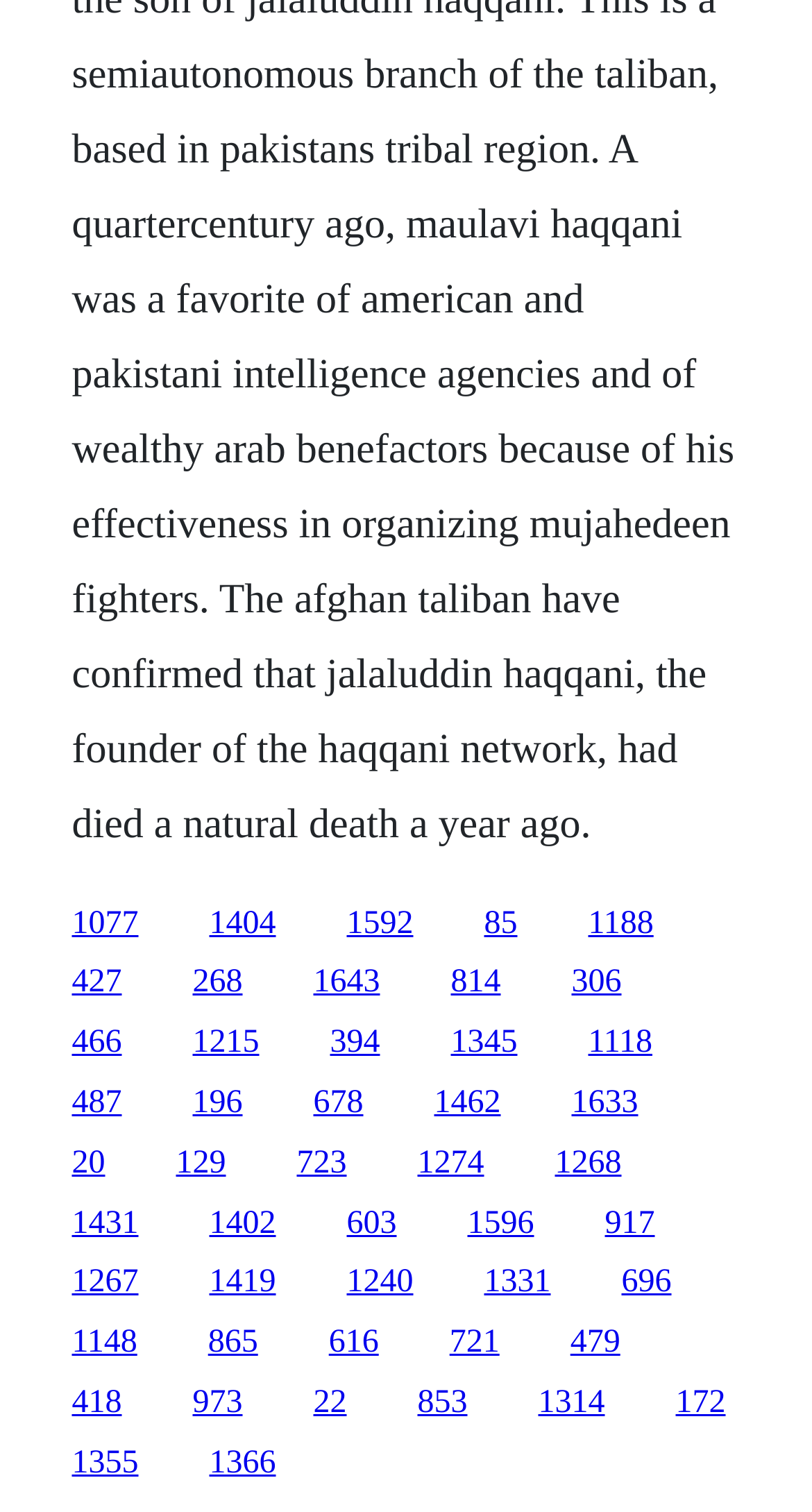Provide a brief response using a word or short phrase to this question:
How many links are in the top half of the webpage?

15